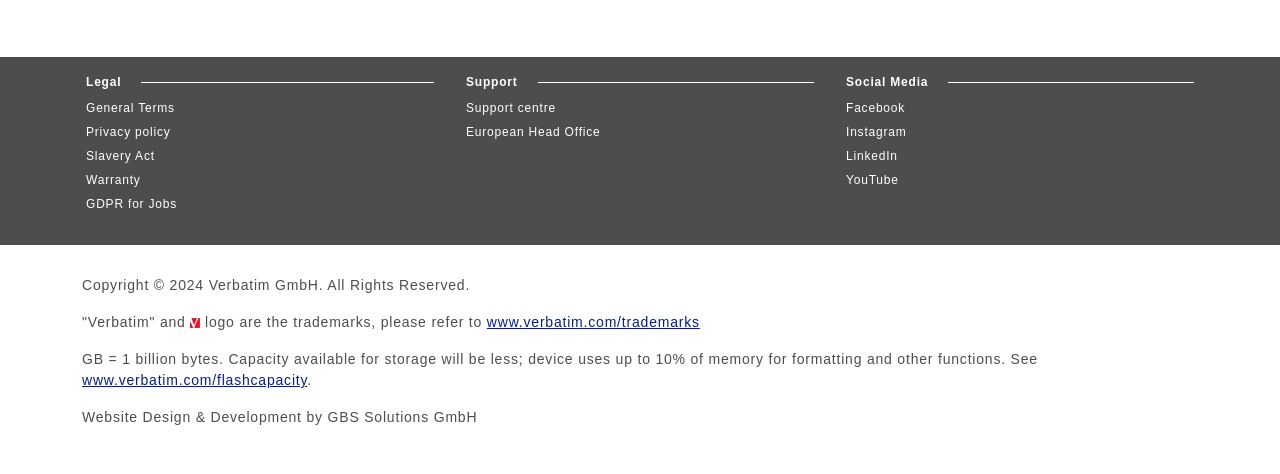What is the purpose of the 'Support' section?
Analyze the image and deliver a detailed answer to the question.

The 'Support' section contains a link to the 'Support centre', which implies that this section is intended to provide support to users, possibly with resources or contact information.